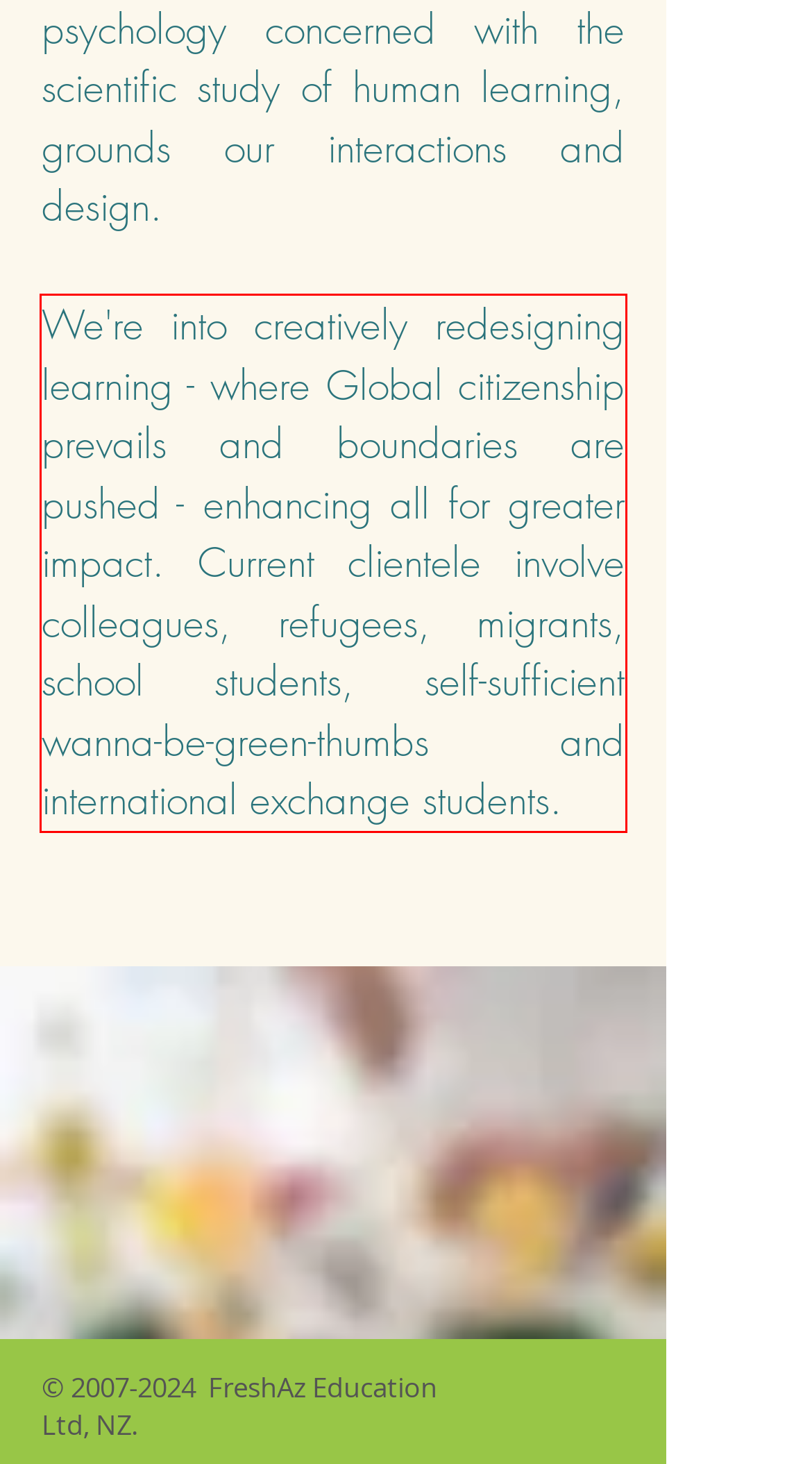Please perform OCR on the text within the red rectangle in the webpage screenshot and return the text content.

We're into creatively redesigning learning - where Global citizenship prevails and boundaries are pushed - enhancing all for greater impact. Current clientele involve colleagues, refugees, migrants, school students, self-sufficient wanna-be-green-thumbs and international exchange students.